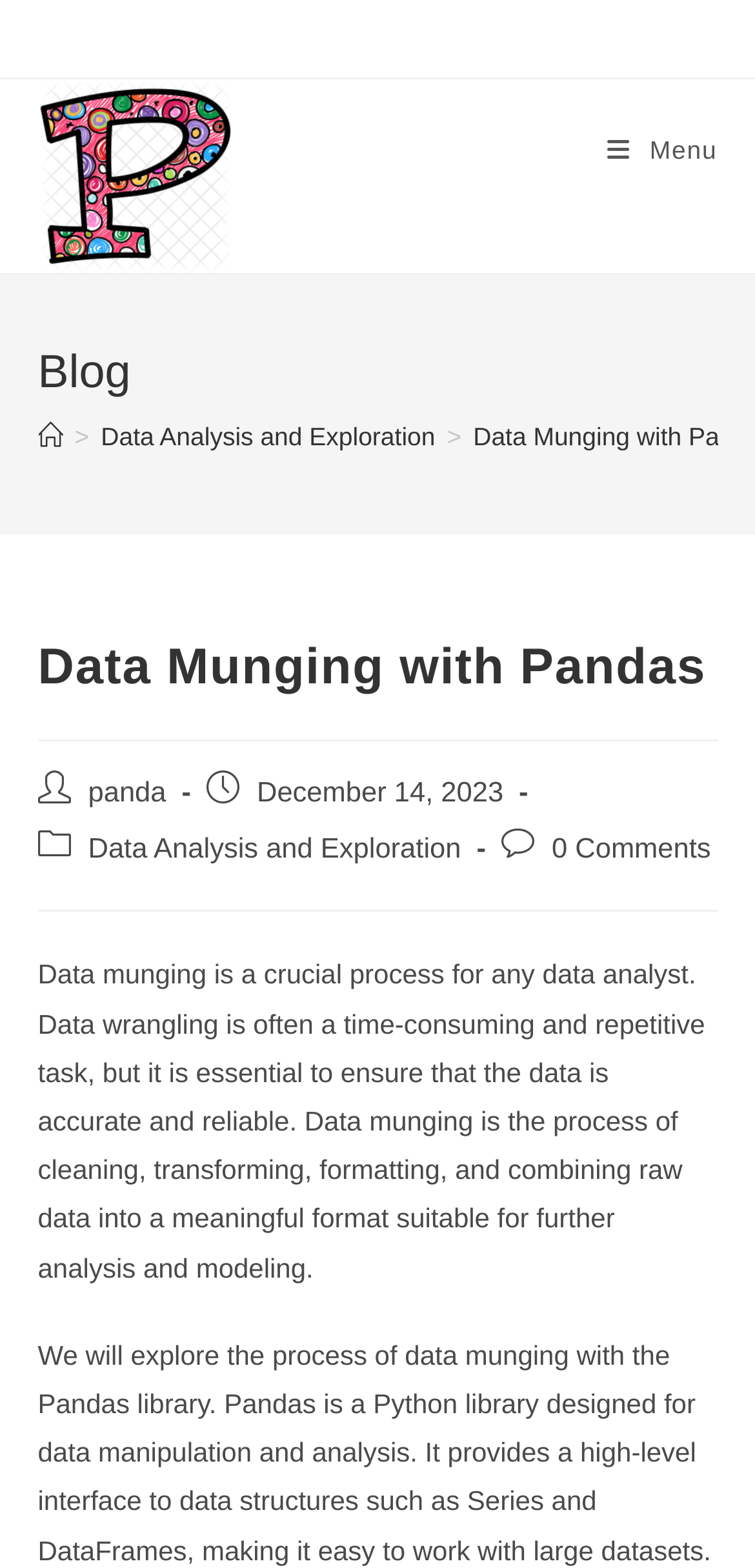How many comments does the post have?
Using the image, respond with a single word or phrase.

0